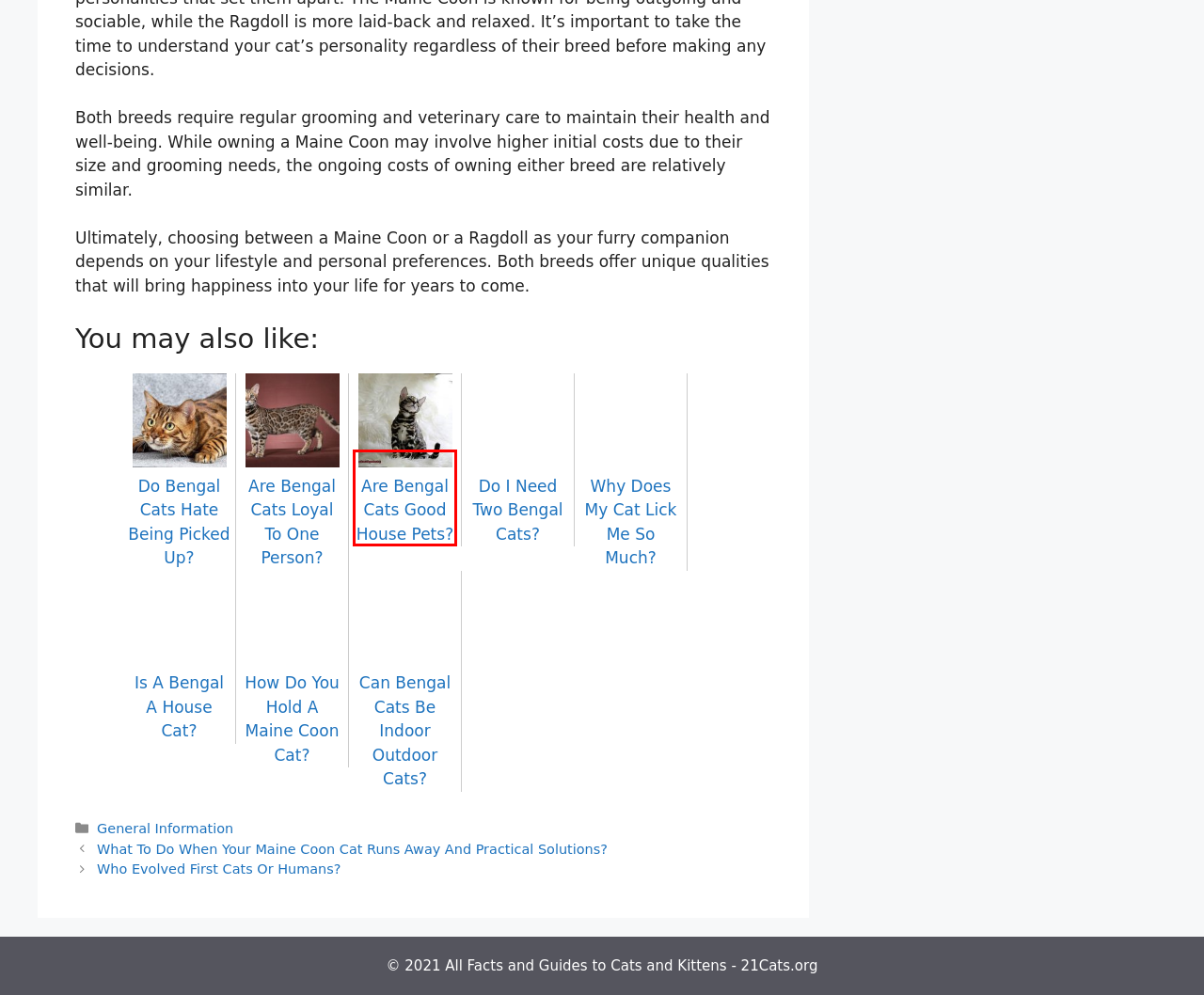Review the screenshot of a webpage that includes a red bounding box. Choose the most suitable webpage description that matches the new webpage after clicking the element within the red bounding box. Here are the candidates:
A. Why Does My Cat Lick Me So Much? - 21Cats.org
B. Are Bengal Cats Good House Pets? - 21Cats.org
C. Who Evolved First Cats Or Humans? - 21Cats.org
D. Can Bengal Cats Be Indoor Outdoor Cats? - 21Cats.org
E. Do Bengal Cats Hate Being Picked Up? - 21Cats.org
F. Do I Need Two Bengal Cats? - 21Cats.org
G. What To Do When Your Maine Coon Cat Runs Away And Practical Solutions? - 21Cats.org
H. Is A Bengal A House Cat? - 21Cats.org

B